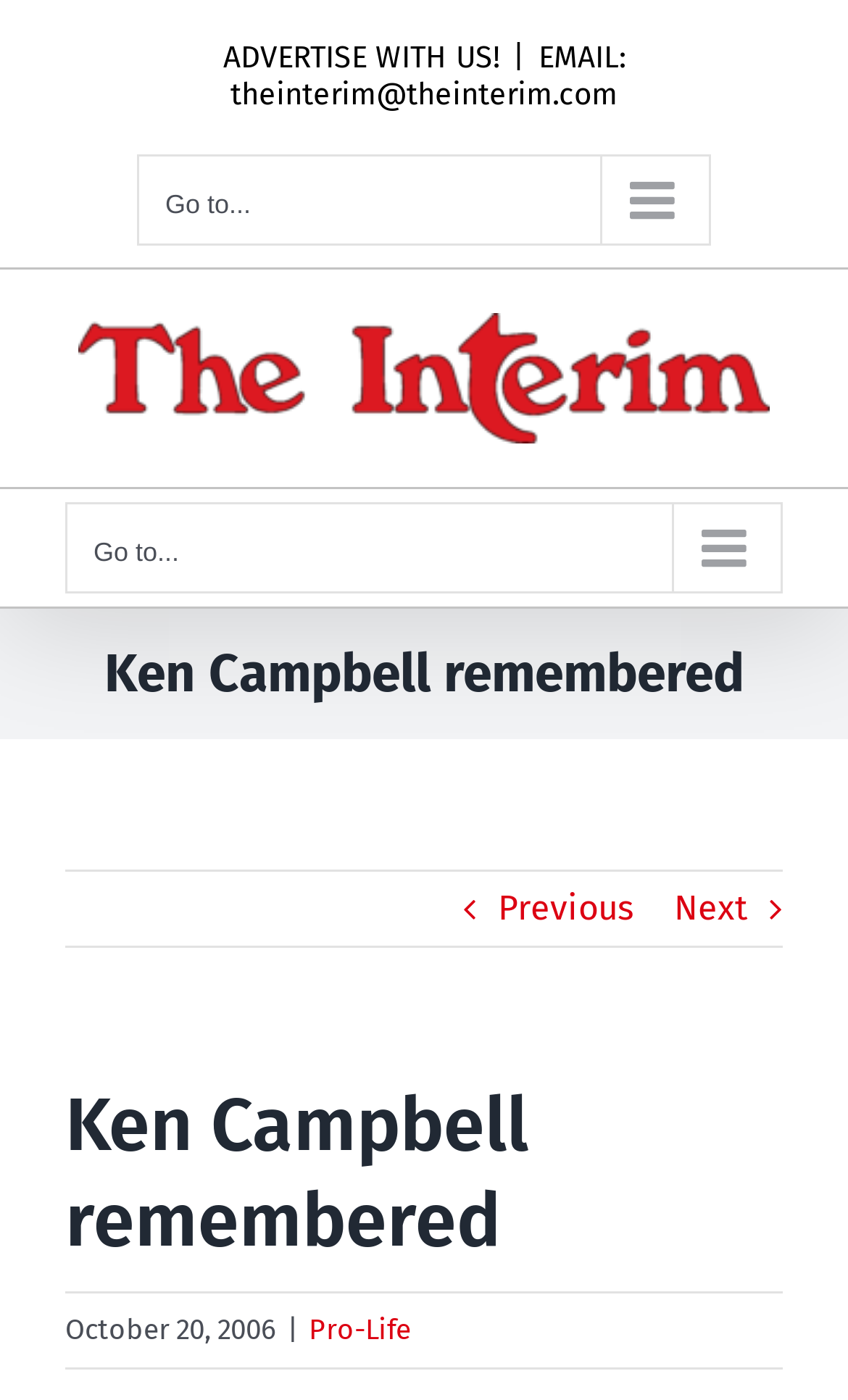Extract the bounding box coordinates for the UI element described as: "Pro-Life".

[0.364, 0.938, 0.485, 0.961]